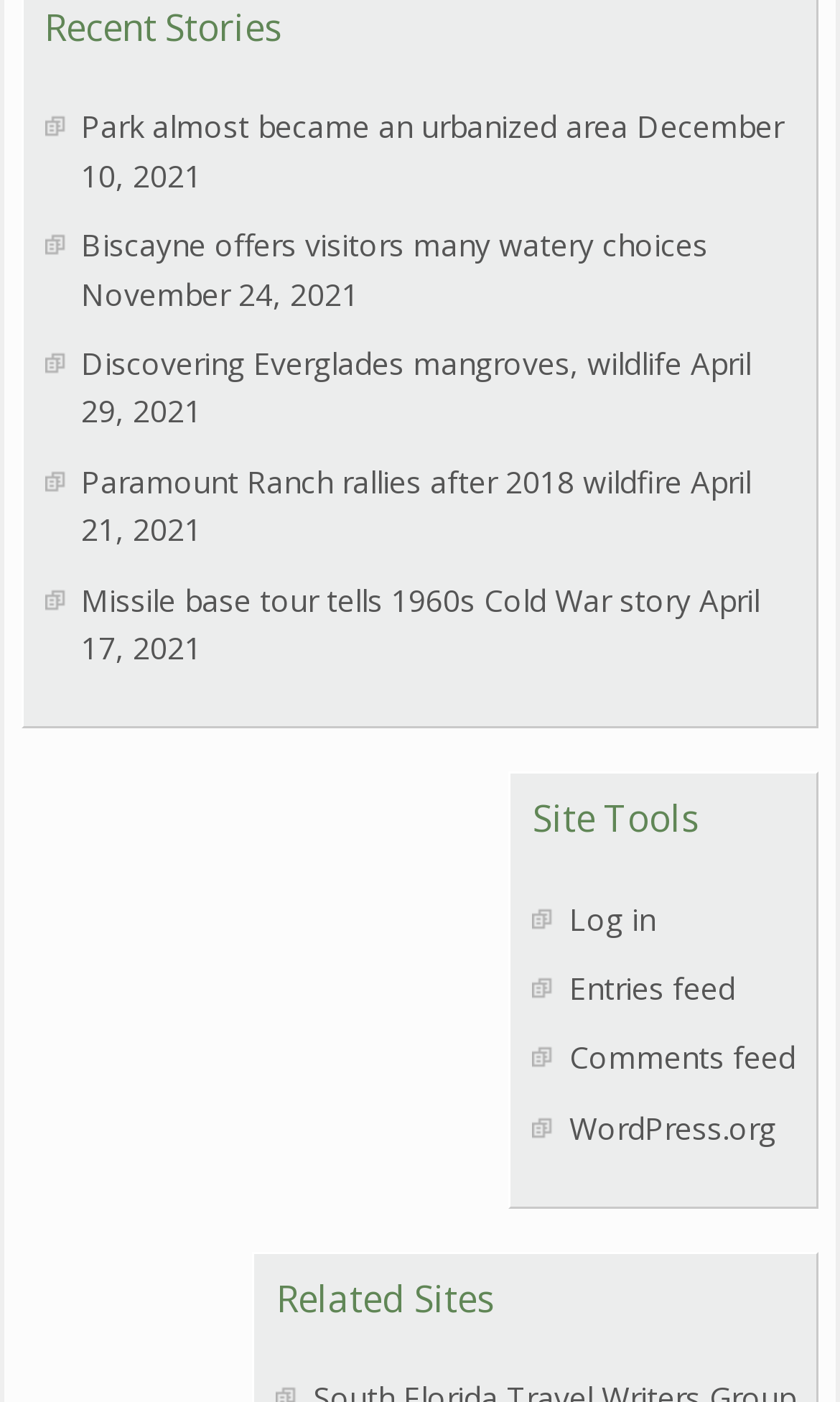Please identify the bounding box coordinates of the region to click in order to complete the task: "Read recent story about Park almost becoming an urbanized area". The coordinates must be four float numbers between 0 and 1, specified as [left, top, right, bottom].

[0.097, 0.076, 0.748, 0.105]